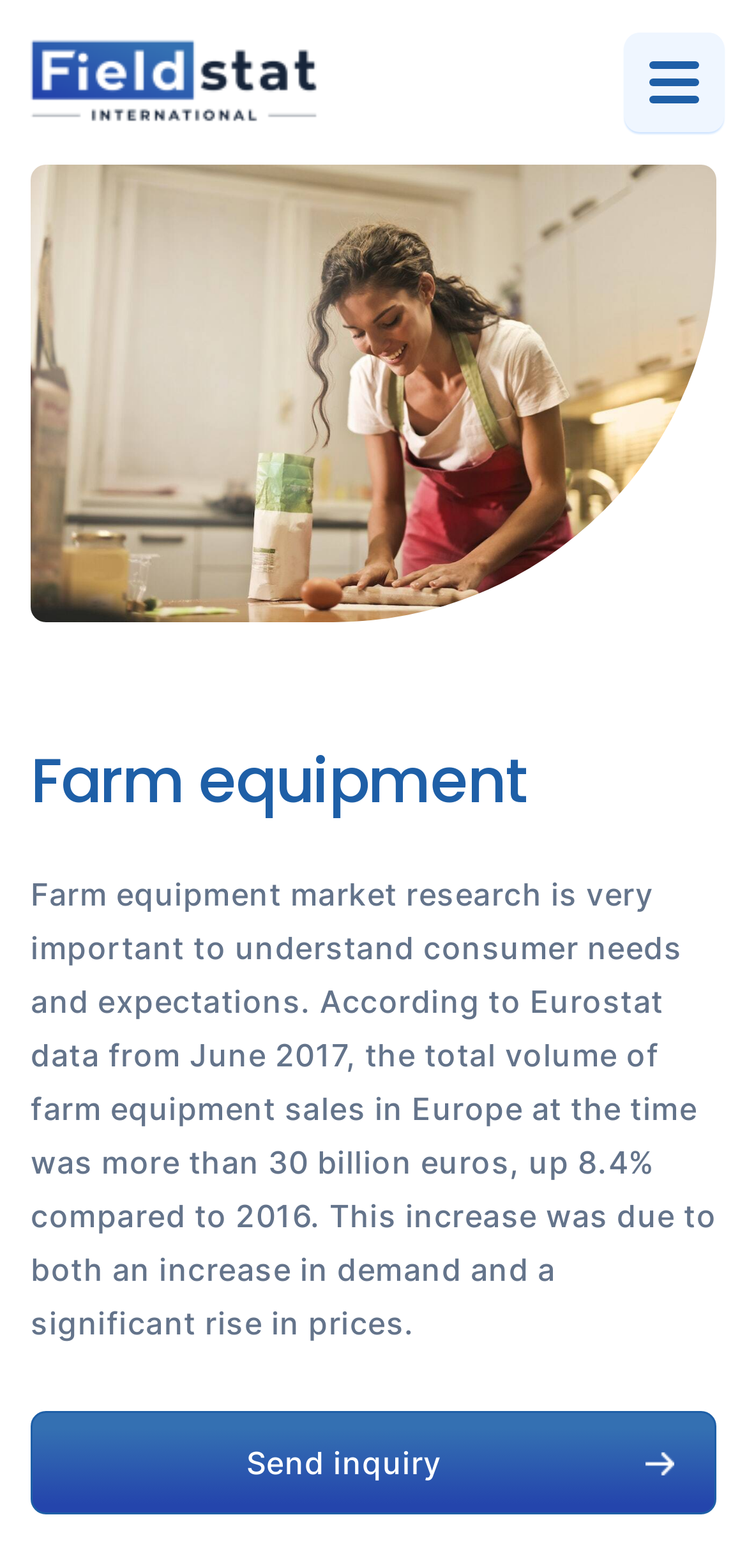Given the following UI element description: "alt="Logo Fieldstat"", find the bounding box coordinates in the webpage screenshot.

[0.03, 0.02, 0.435, 0.085]